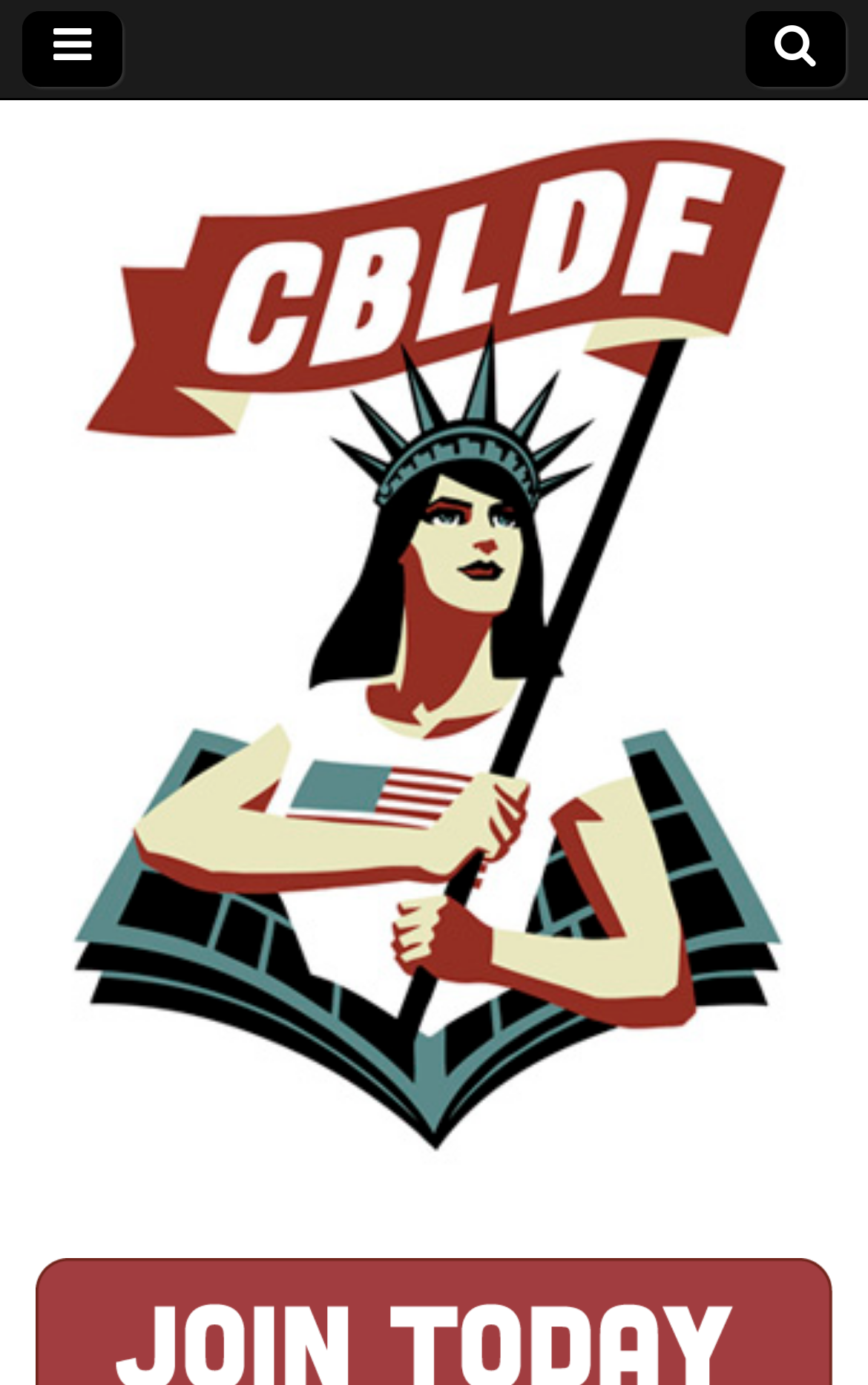Bounding box coordinates are specified in the format (top-left x, top-left y, bottom-right x, bottom-right y). All values are floating point numbers bounded between 0 and 1. Please provide the bounding box coordinate of the region this sentence describes: Comic Book Legal Defense Fund

[0.051, 0.12, 0.564, 0.506]